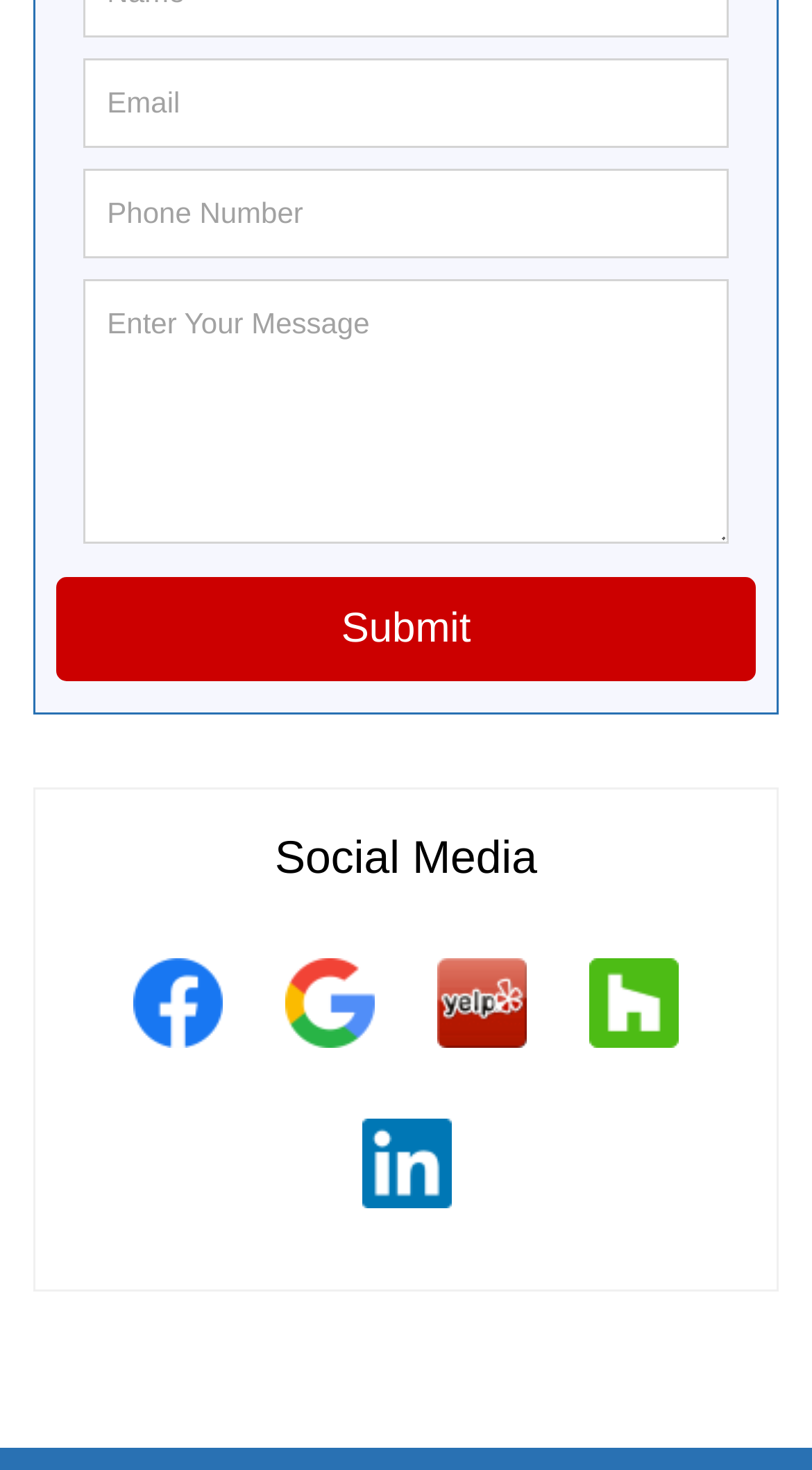Pinpoint the bounding box coordinates of the area that must be clicked to complete this instruction: "Write a message".

[0.104, 0.19, 0.896, 0.37]